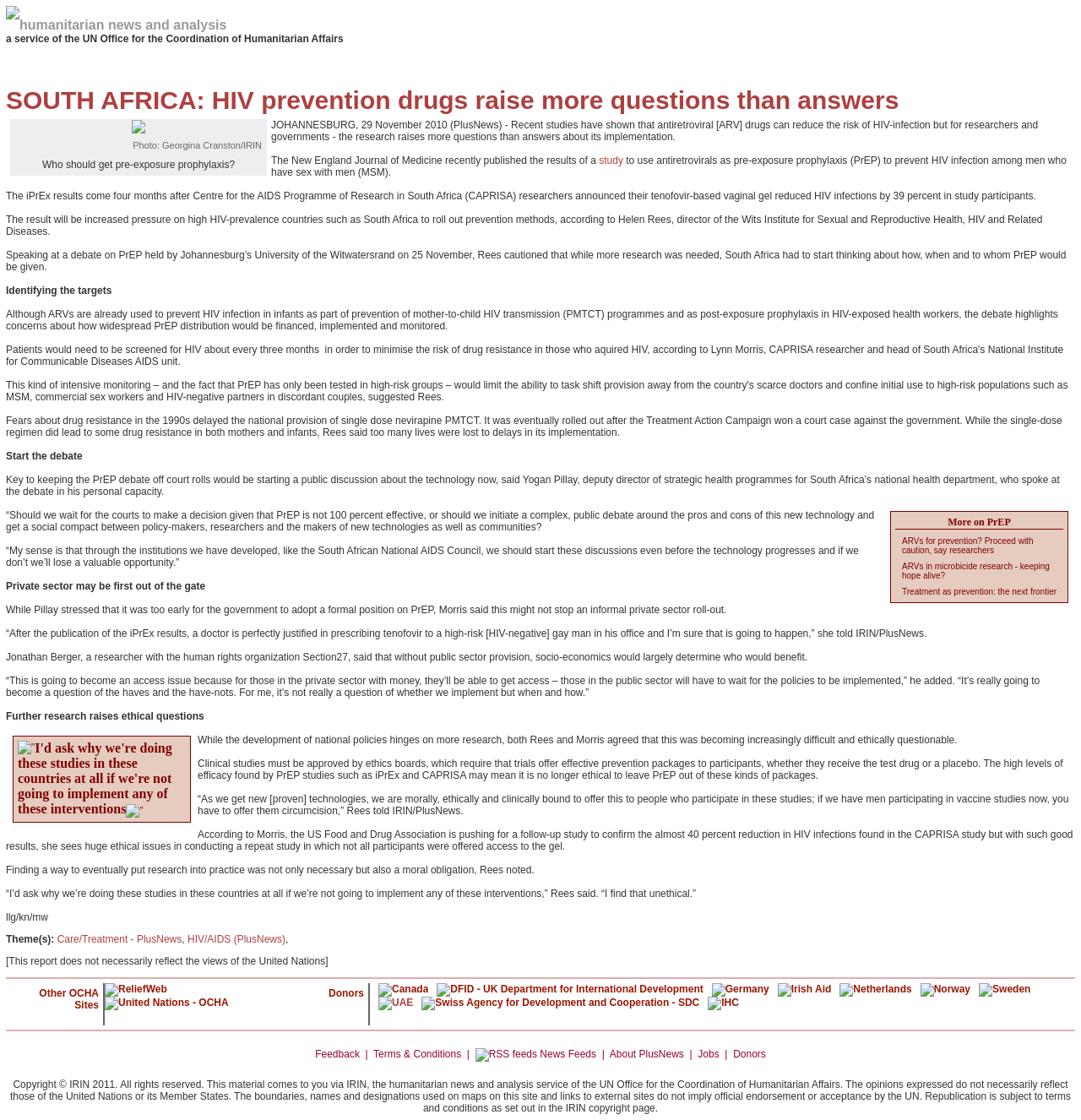What is the topic of the article?
Based on the image, respond with a single word or phrase.

HIV prevention drugs